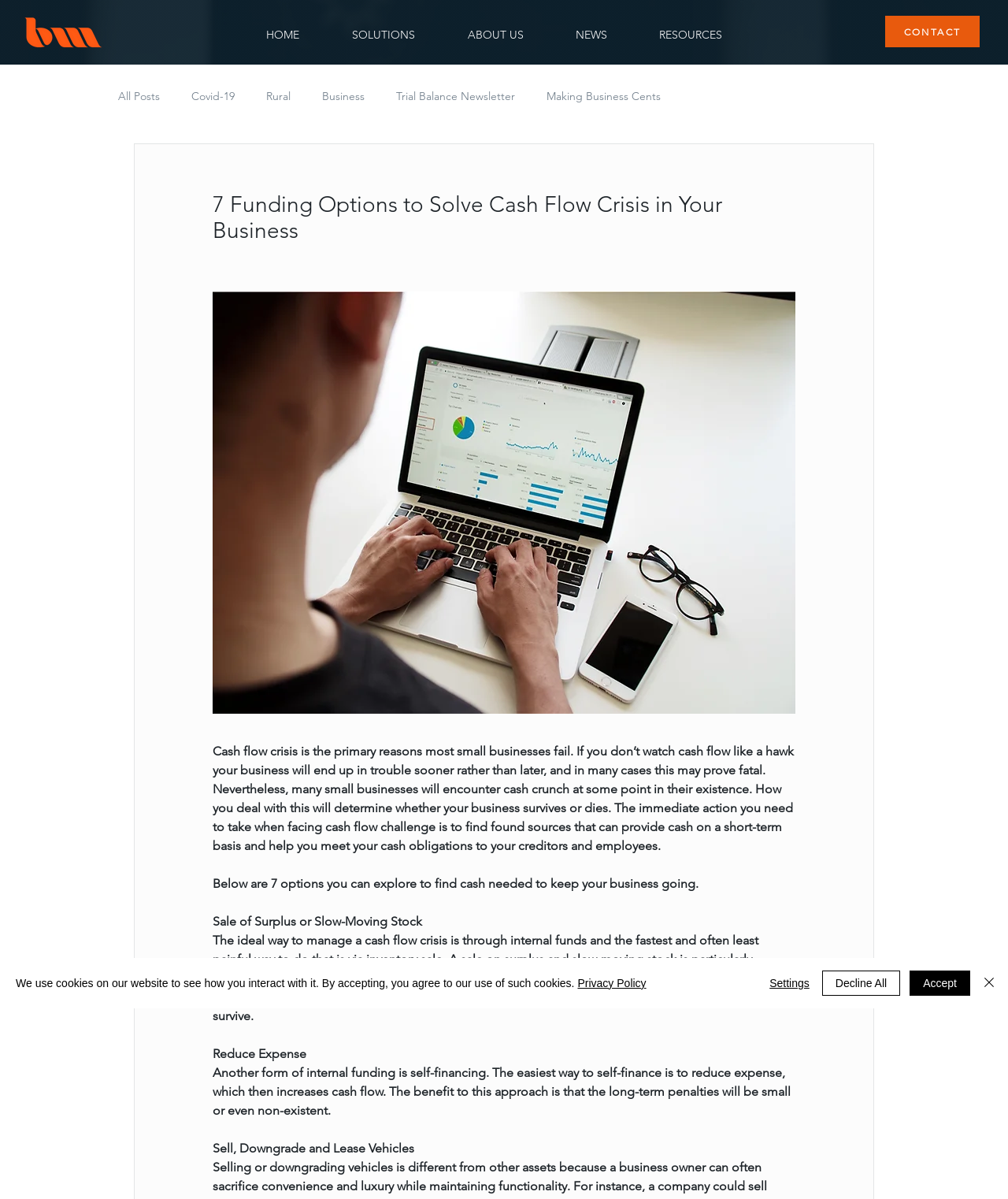Based on the image, please respond to the question with as much detail as possible:
What is the primary reason most small businesses fail?

According to the webpage, the primary reason most small businesses fail is a cash flow crisis, which is stated in the introductory paragraph.